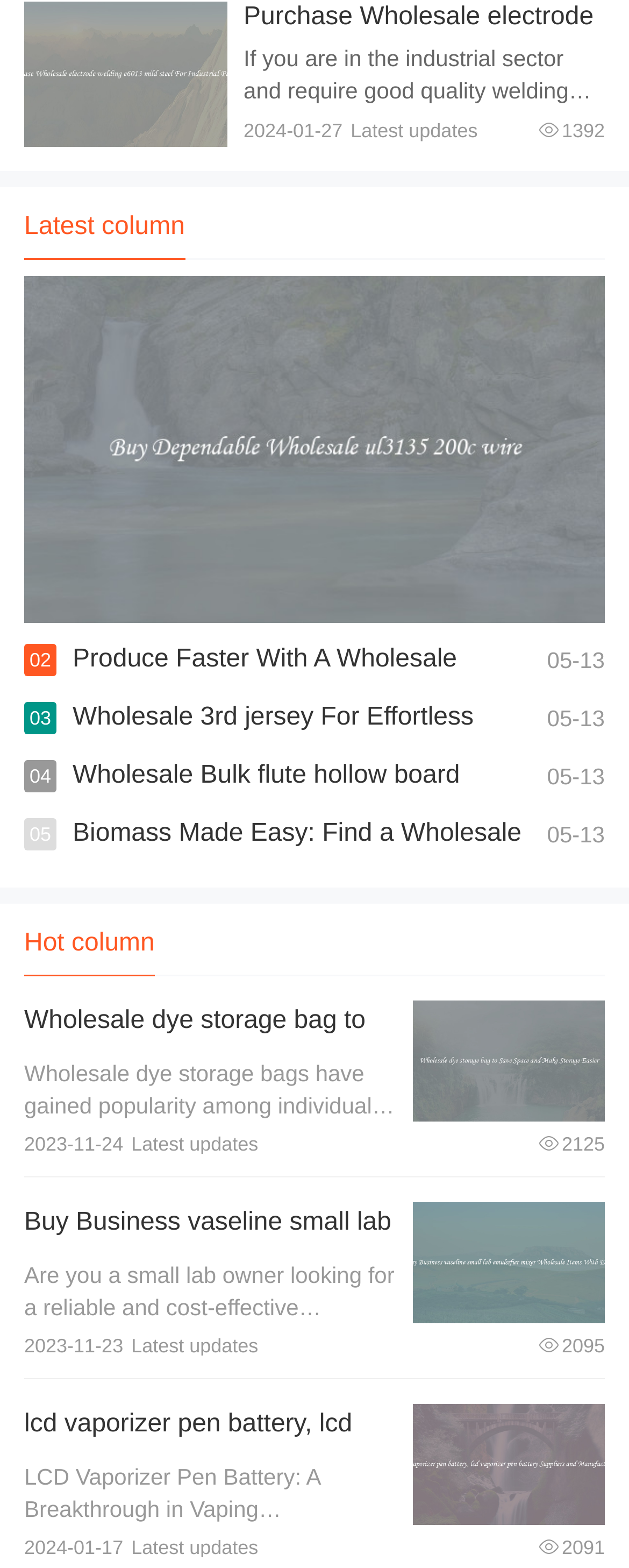Pinpoint the bounding box coordinates of the element to be clicked to execute the instruction: "Learn about wholesale flat die pellet wood line complete".

[0.115, 0.522, 0.829, 0.577]